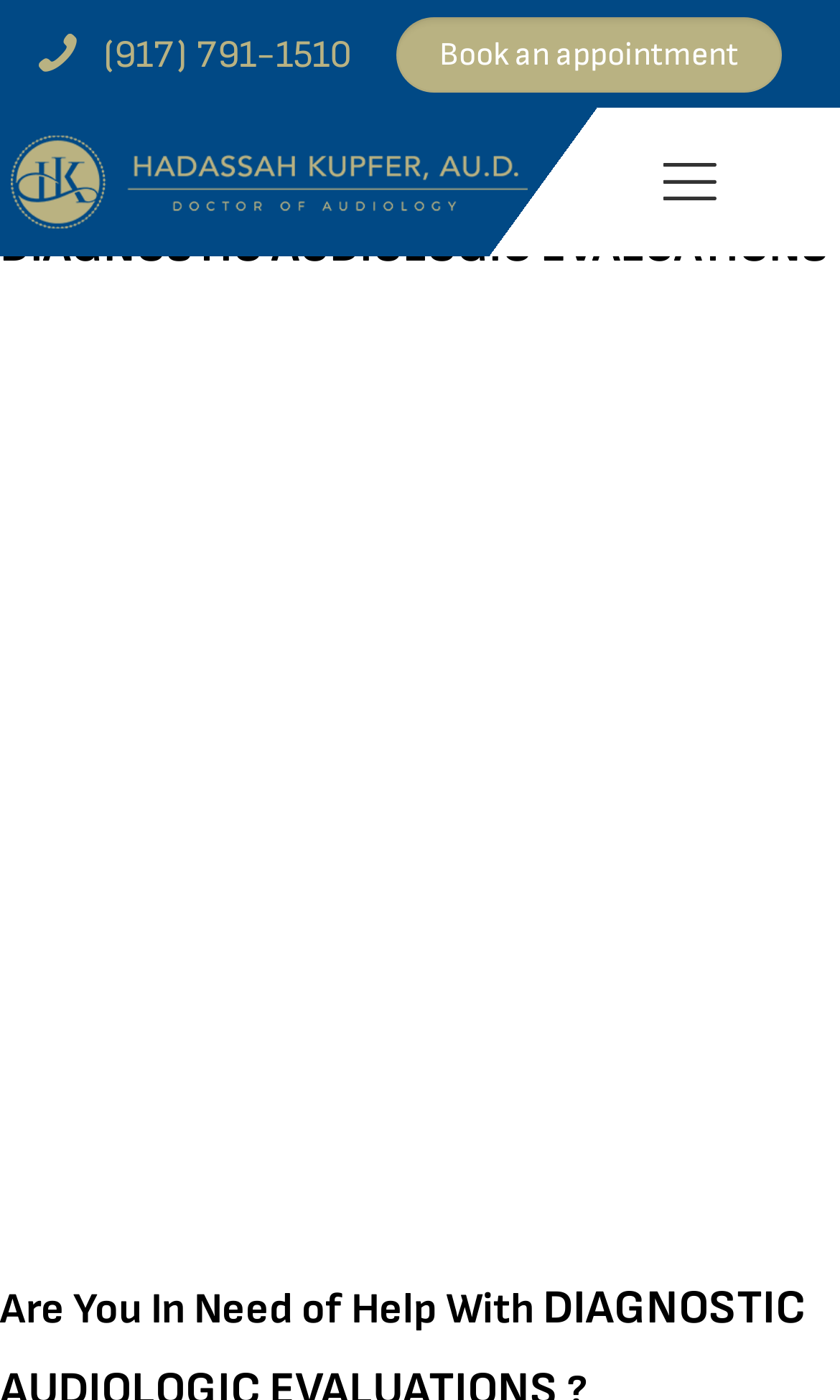Use a single word or phrase to answer the question:
What is the phone number to book an appointment?

(917) 791-1510